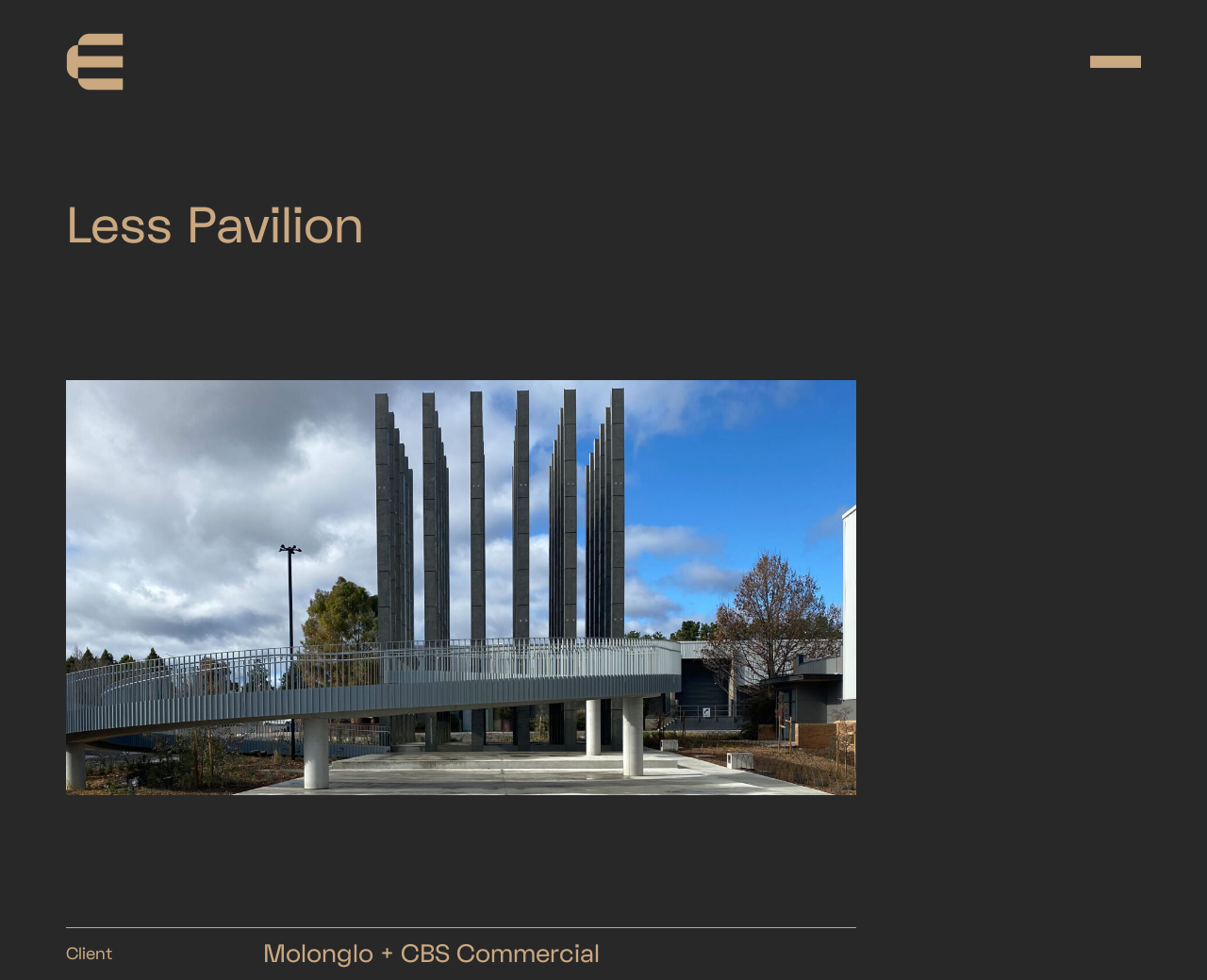How many links are there at the top of the page?
Make sure to answer the question with a detailed and comprehensive explanation.

There are two link elements located at the top of the page, one with an empty text and another with the text 'toggle site menu', which suggests that they are navigation links.